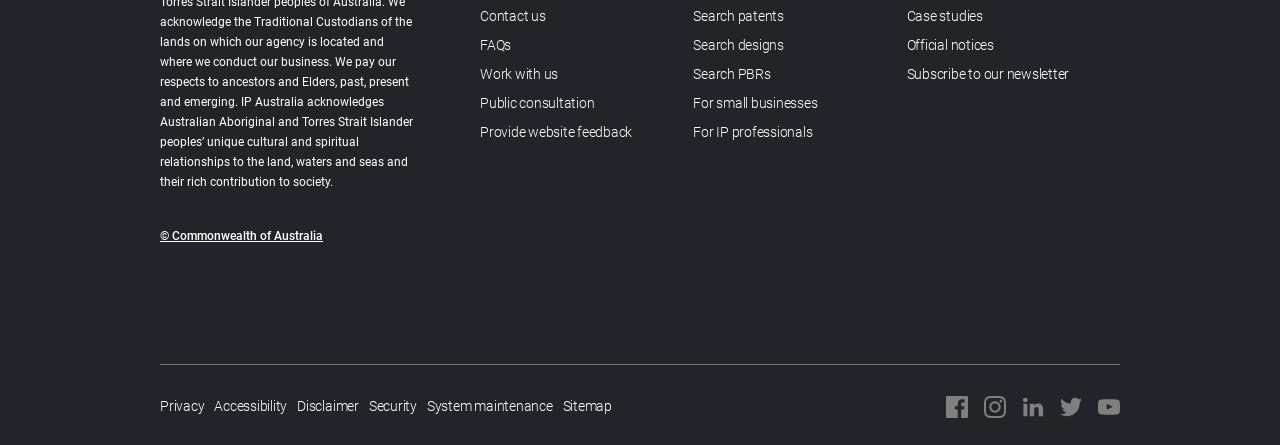Select the bounding box coordinates of the element I need to click to carry out the following instruction: "Contact us".

[0.375, 0.017, 0.426, 0.053]